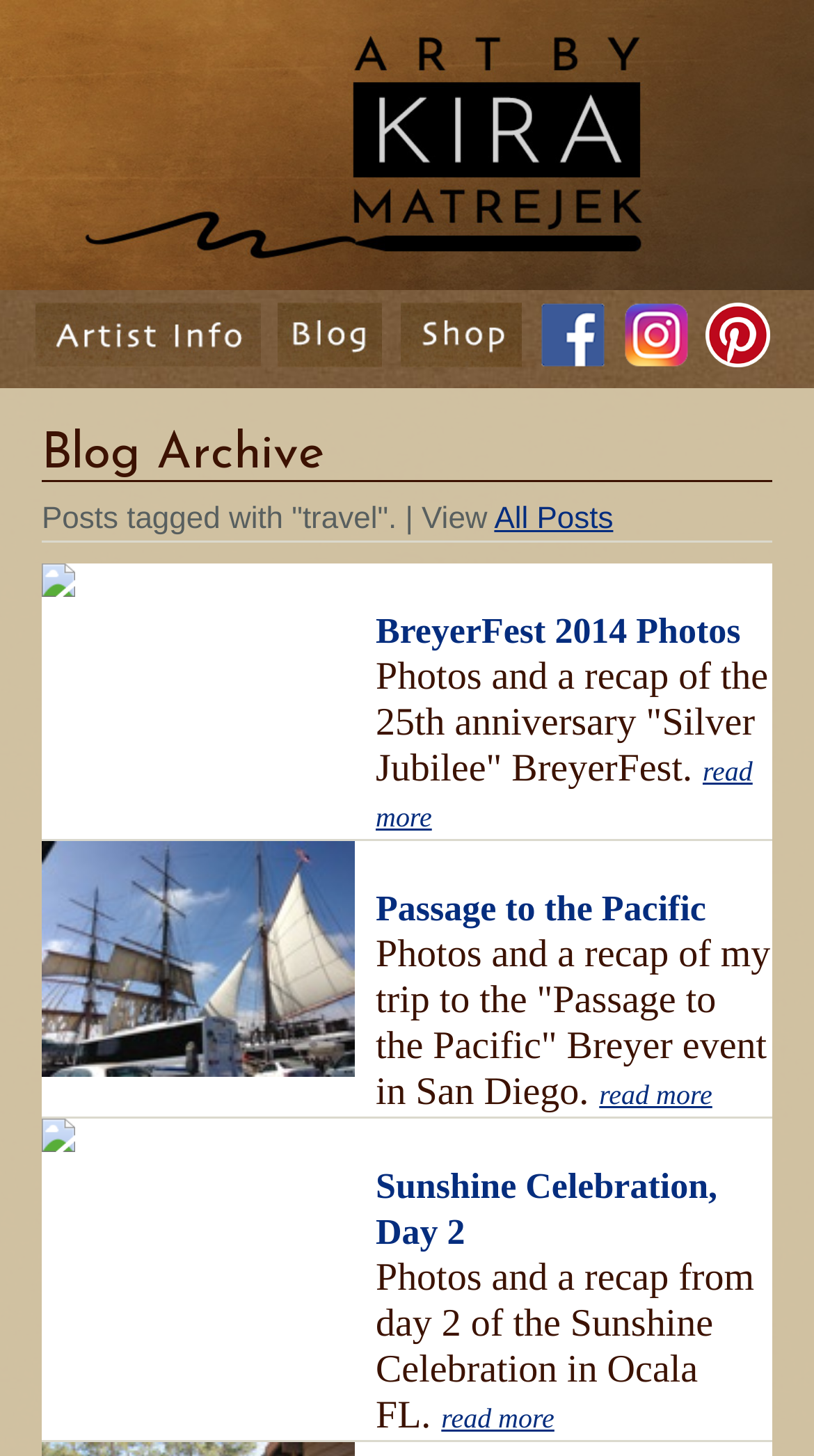Using the information in the image, give a detailed answer to the following question: What is the title of the first blog post?

The title of the first blog post can be found in the middle of the webpage, where it says 'BreyerFest 2014 Photos'. This is a link that leads to a blog post about BreyerFest 2014.